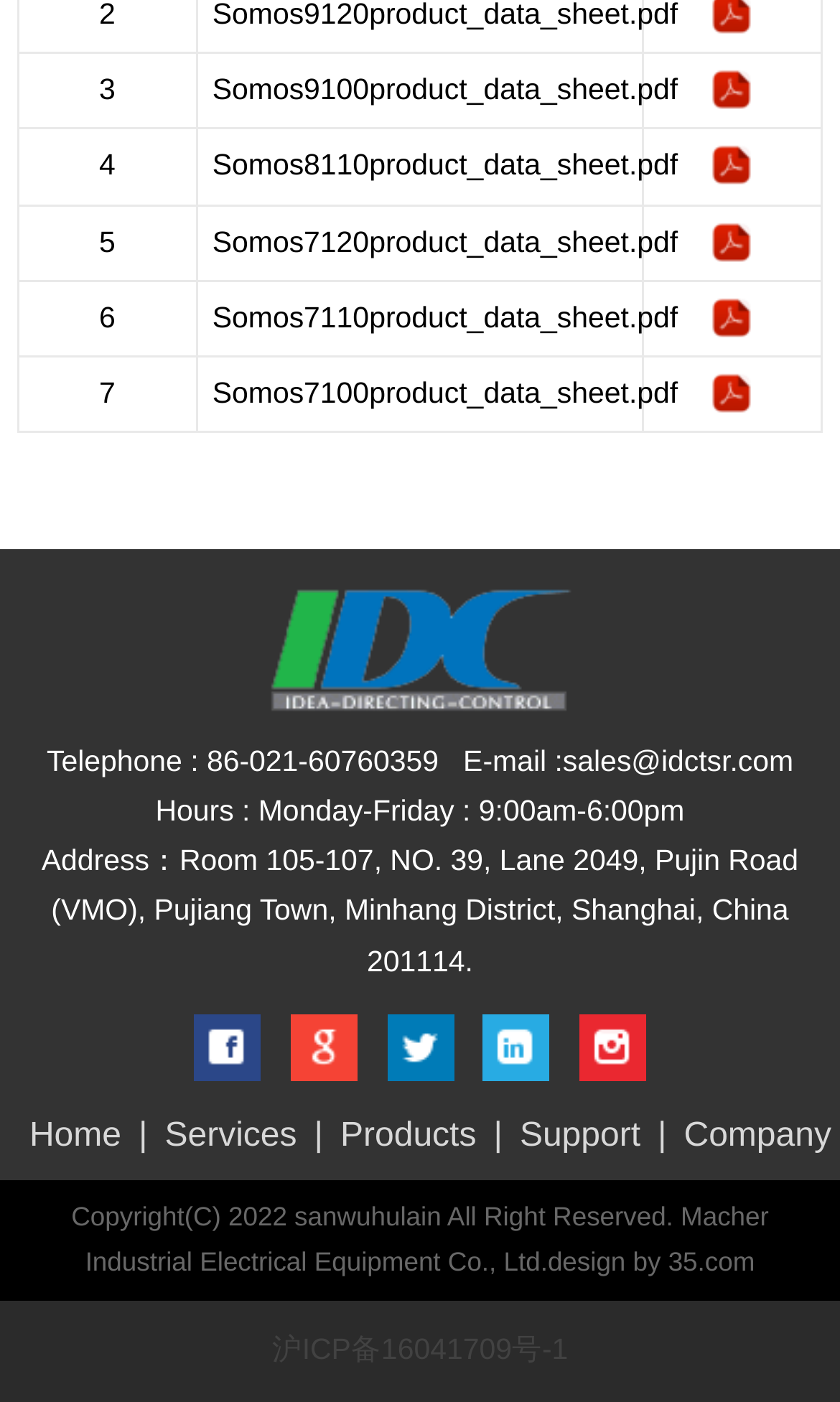What is the company's address?
Refer to the image and respond with a one-word or short-phrase answer.

Room 105-107, NO. 39, Lane 2049, Pujin Road (VMO), Pujiang Town, Minhang District, Shanghai, China 201114